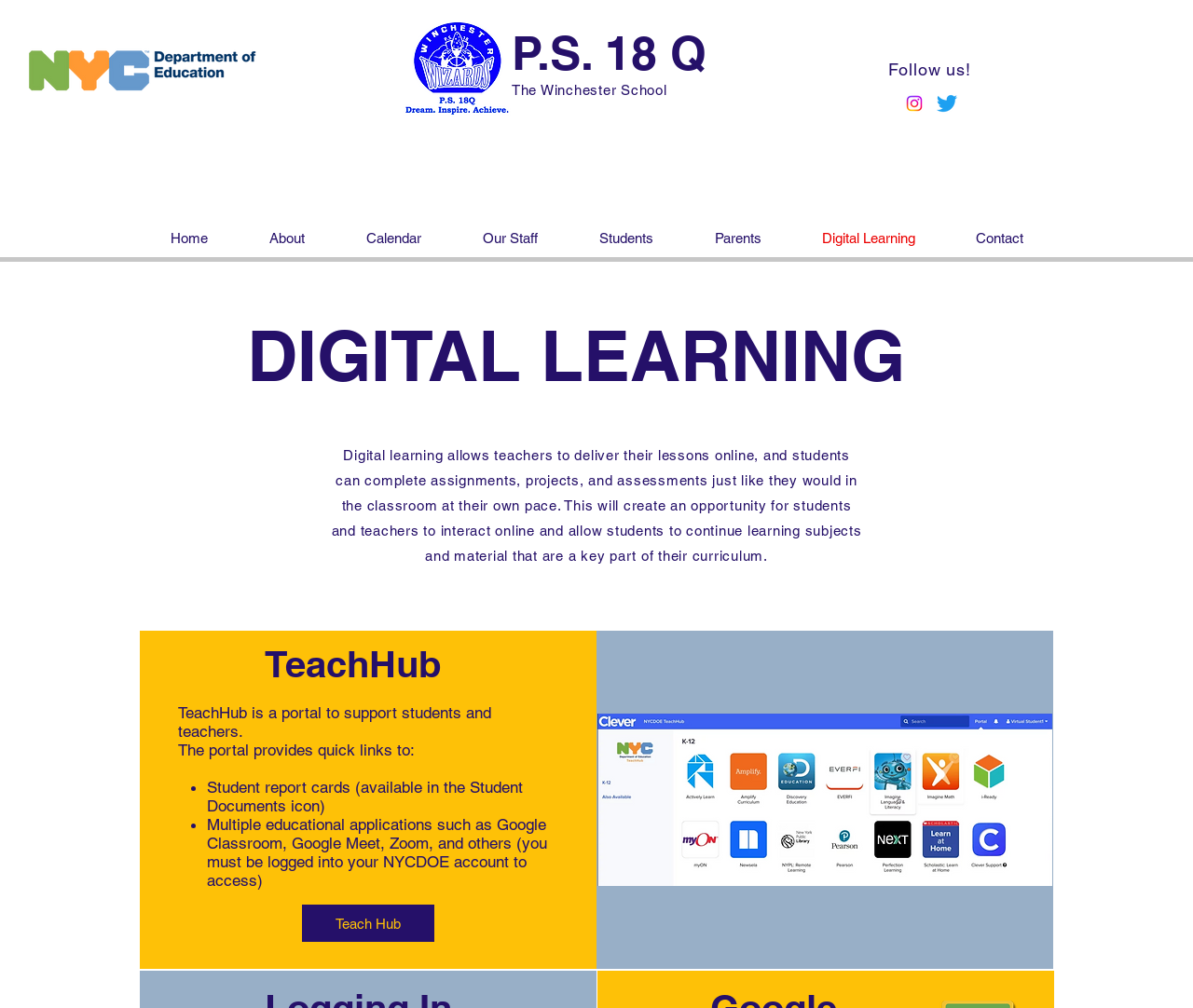Find the bounding box coordinates for the element that must be clicked to complete the instruction: "Go to the Home page". The coordinates should be four float numbers between 0 and 1, indicated as [left, top, right, bottom].

[0.117, 0.213, 0.2, 0.26]